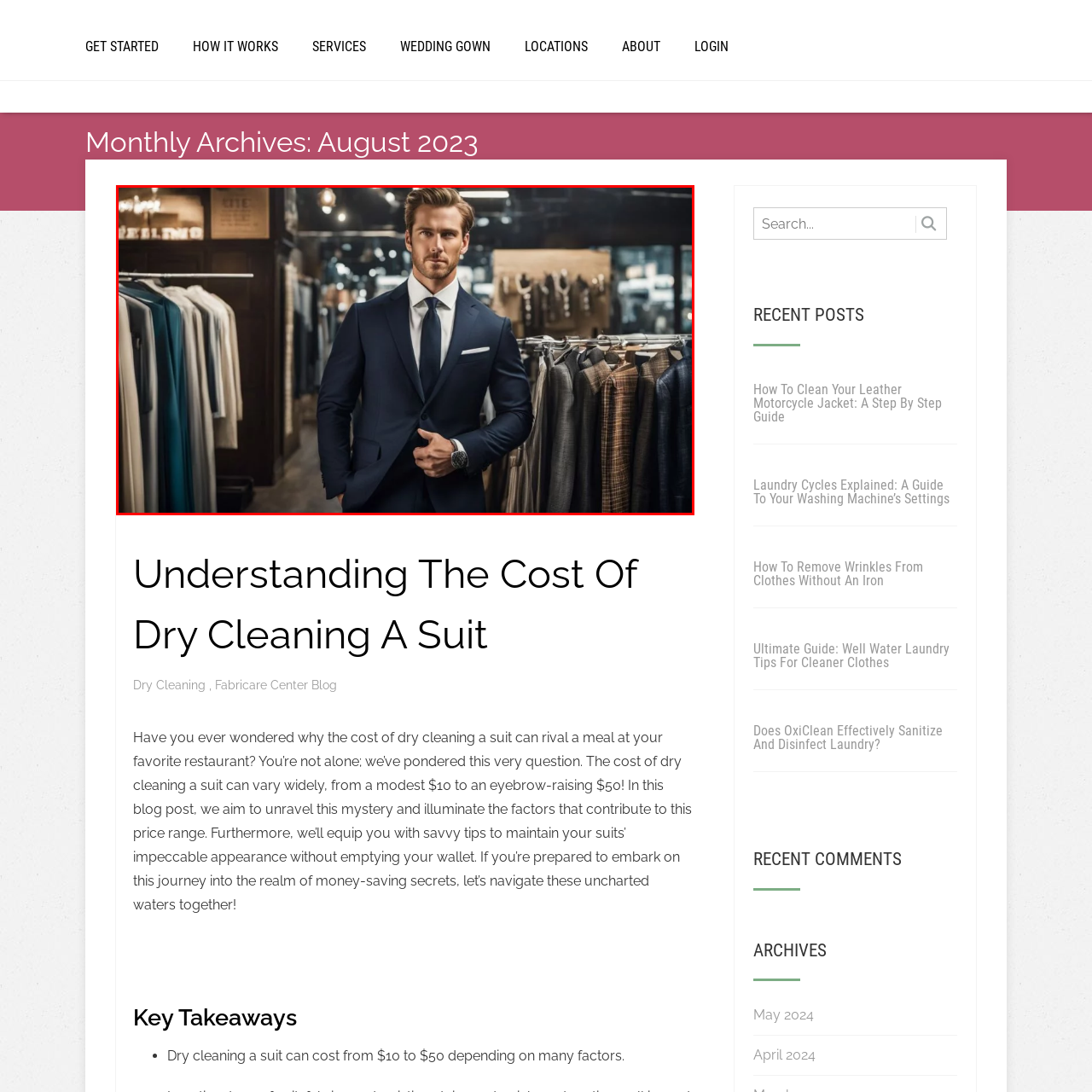Craft a detailed and vivid caption for the image that is highlighted by the red frame.

The image features a well-dressed man standing confidently in a stylish clothing store, surrounded by an array of suits hung neatly on racks. He is wearing a tailored navy suit complemented by a crisp white shirt and a sleek tie, exuding an air of sophistication and professionalism. His facial expression conveys a sense of poise and self-assuredness, enhanced by a watch on his wrist that adds a touch of elegance. The background showcases a warm and inviting ambiance, with softly glowing lights and various styles of suits displayed, emphasizing the theme of high-end fashion and attention to detail. This setting reflects the importance of proper attire, particularly in contexts such as dry cleaning and the maintenance of suits, which is the subject of the accompanying blog post titled "Understanding The Cost Of Dry Cleaning A Suit."